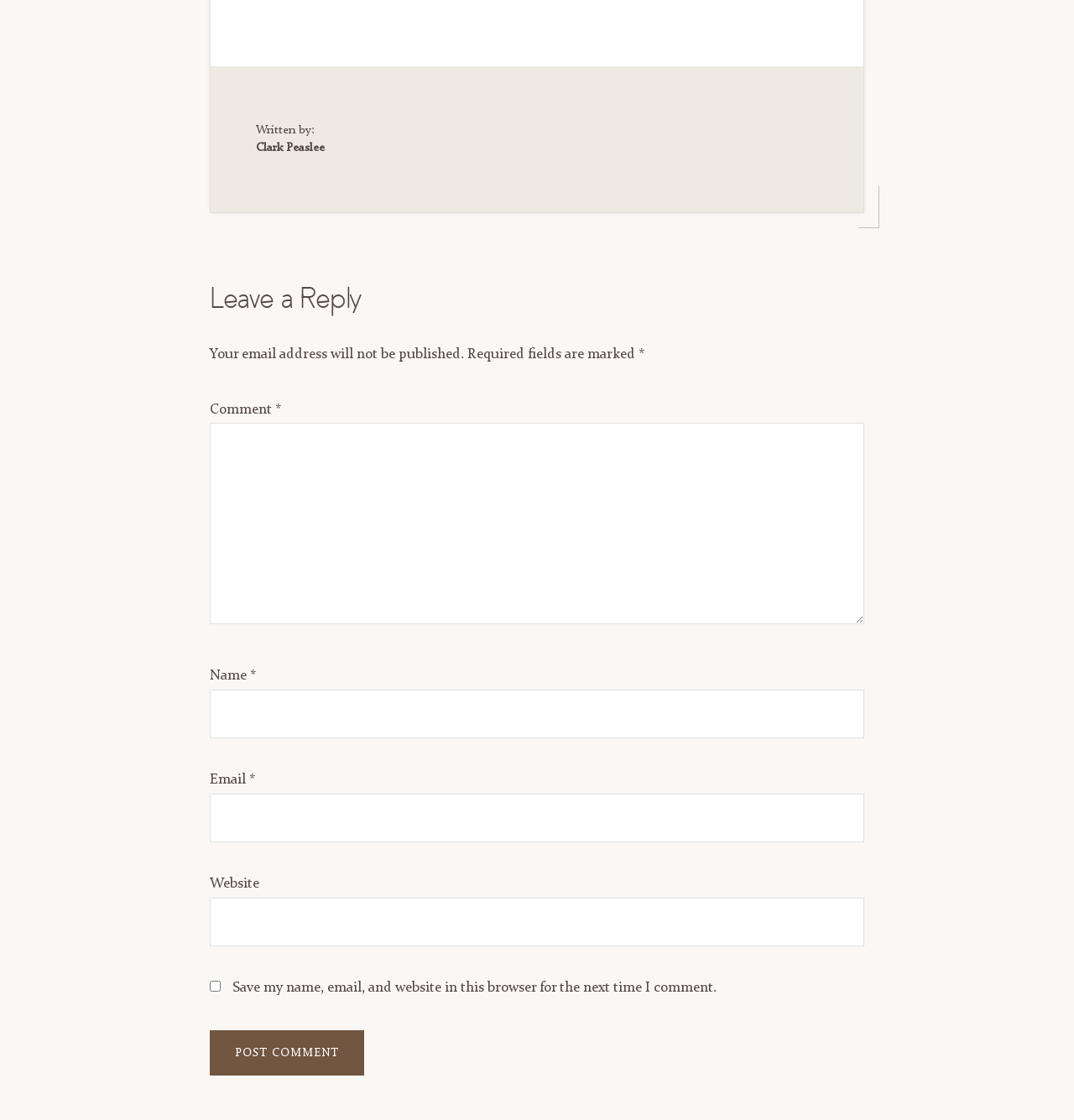Using the information in the image, give a comprehensive answer to the question: 
What is the email field described by?

The 'Email' field has a description 'email-notes', which is likely to provide additional information or guidelines for entering the email address.